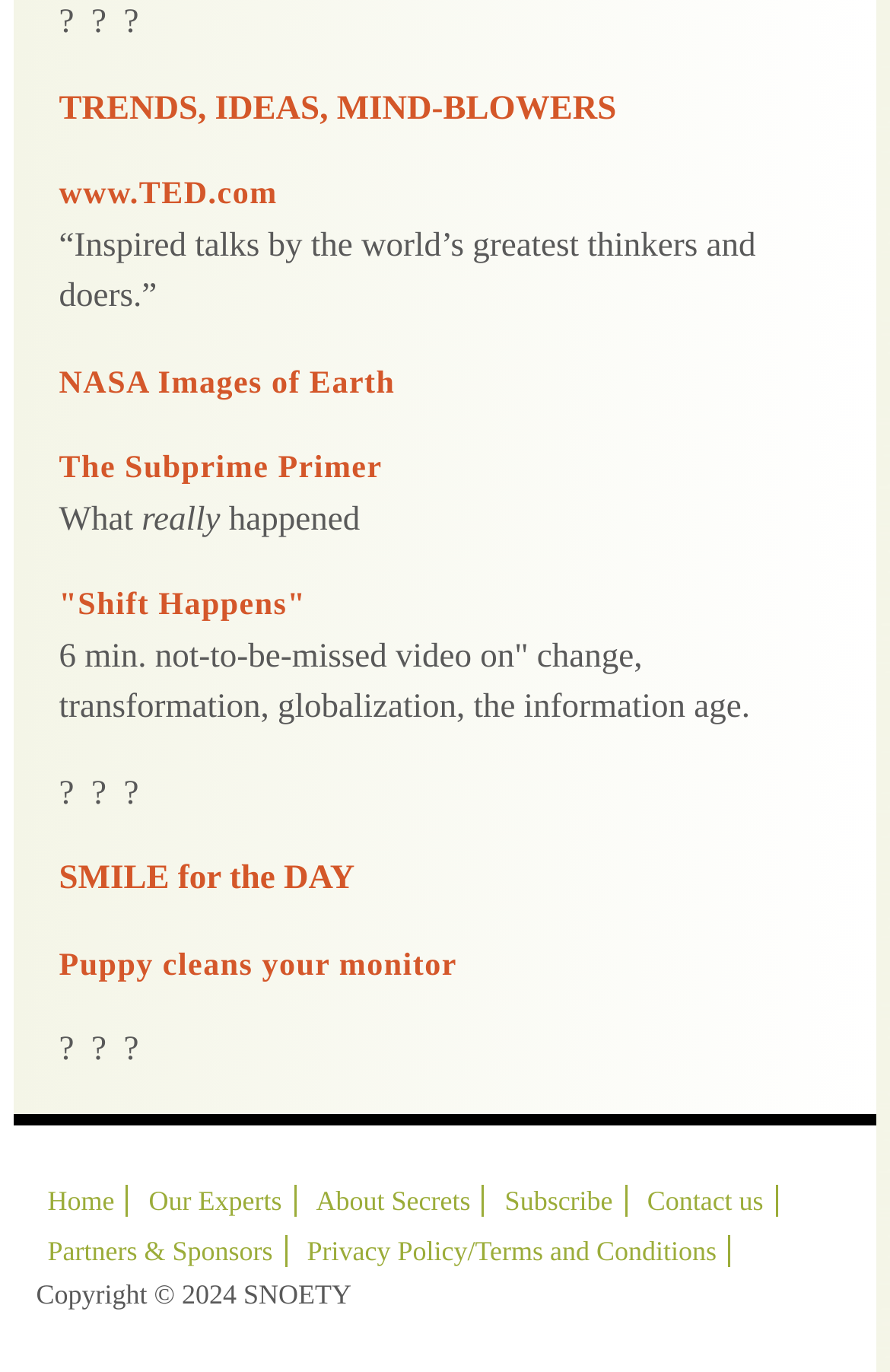Please identify the bounding box coordinates of the element's region that needs to be clicked to fulfill the following instruction: "Contact us". The bounding box coordinates should consist of four float numbers between 0 and 1, i.e., [left, top, right, bottom].

[0.714, 0.863, 0.873, 0.886]